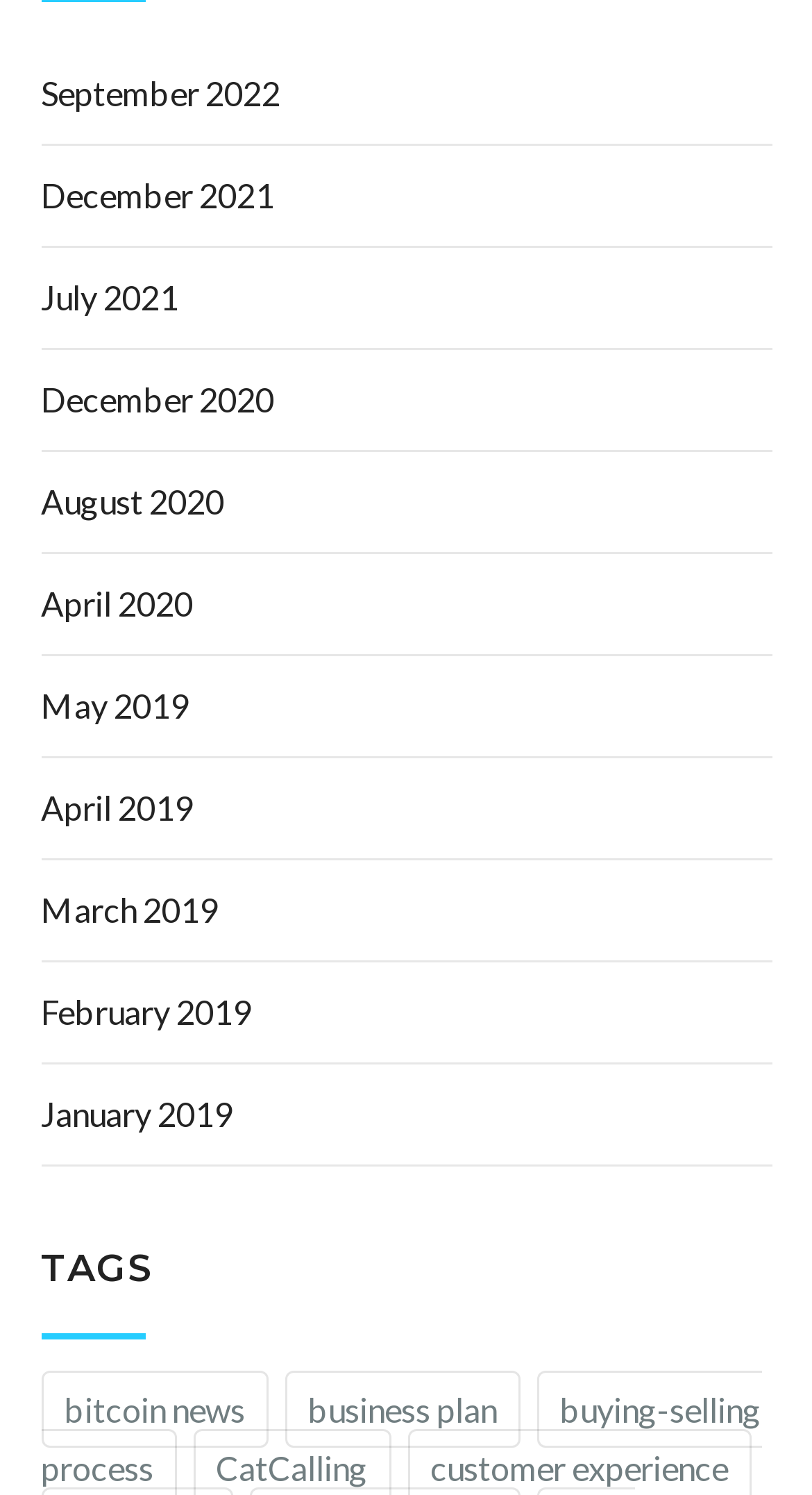Please determine the bounding box coordinates of the element to click on in order to accomplish the following task: "view September 2022". Ensure the coordinates are four float numbers ranging from 0 to 1, i.e., [left, top, right, bottom].

[0.05, 0.043, 0.345, 0.082]